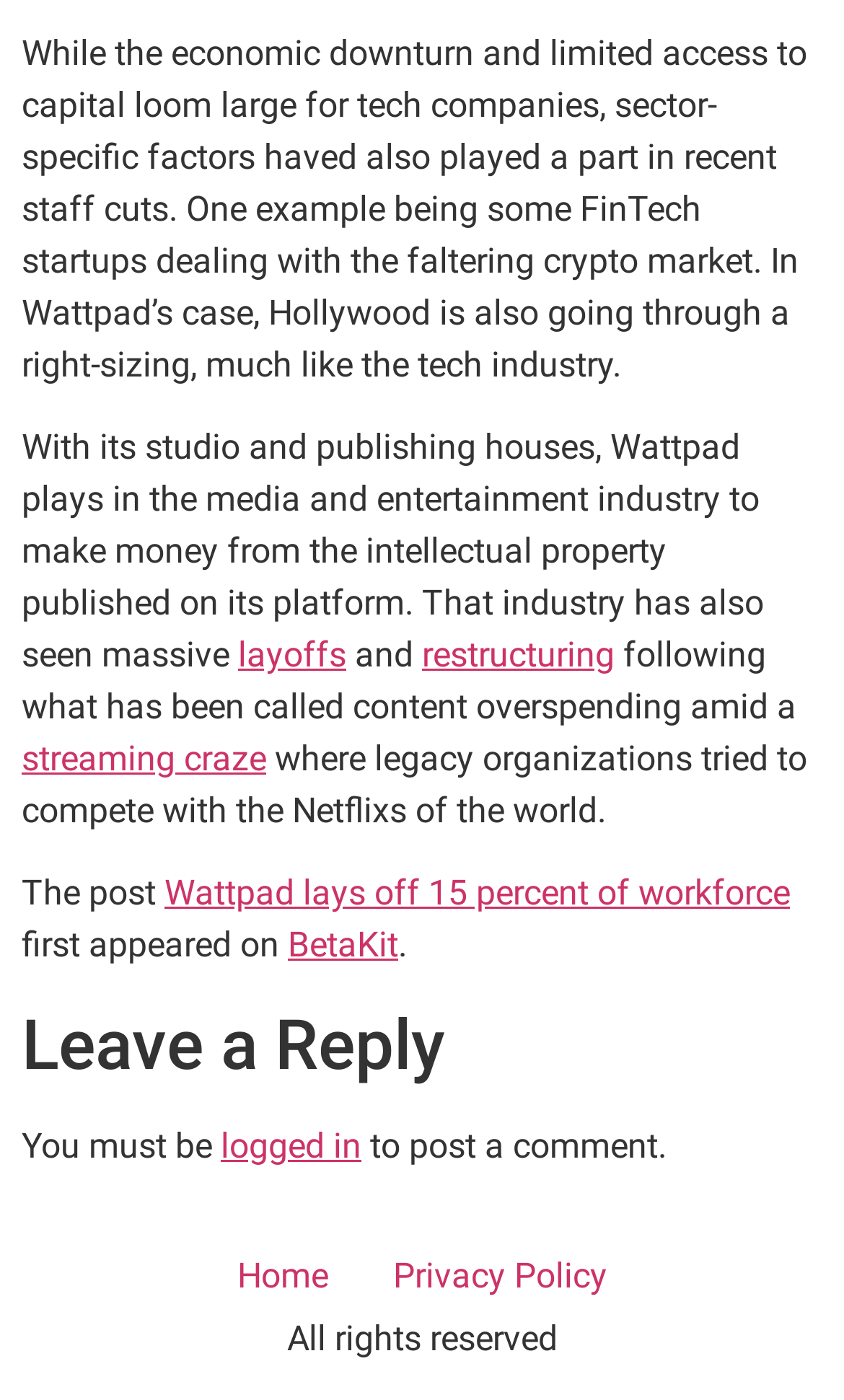What industry is Wattpad a part of?
Examine the screenshot and reply with a single word or phrase.

media and entertainment